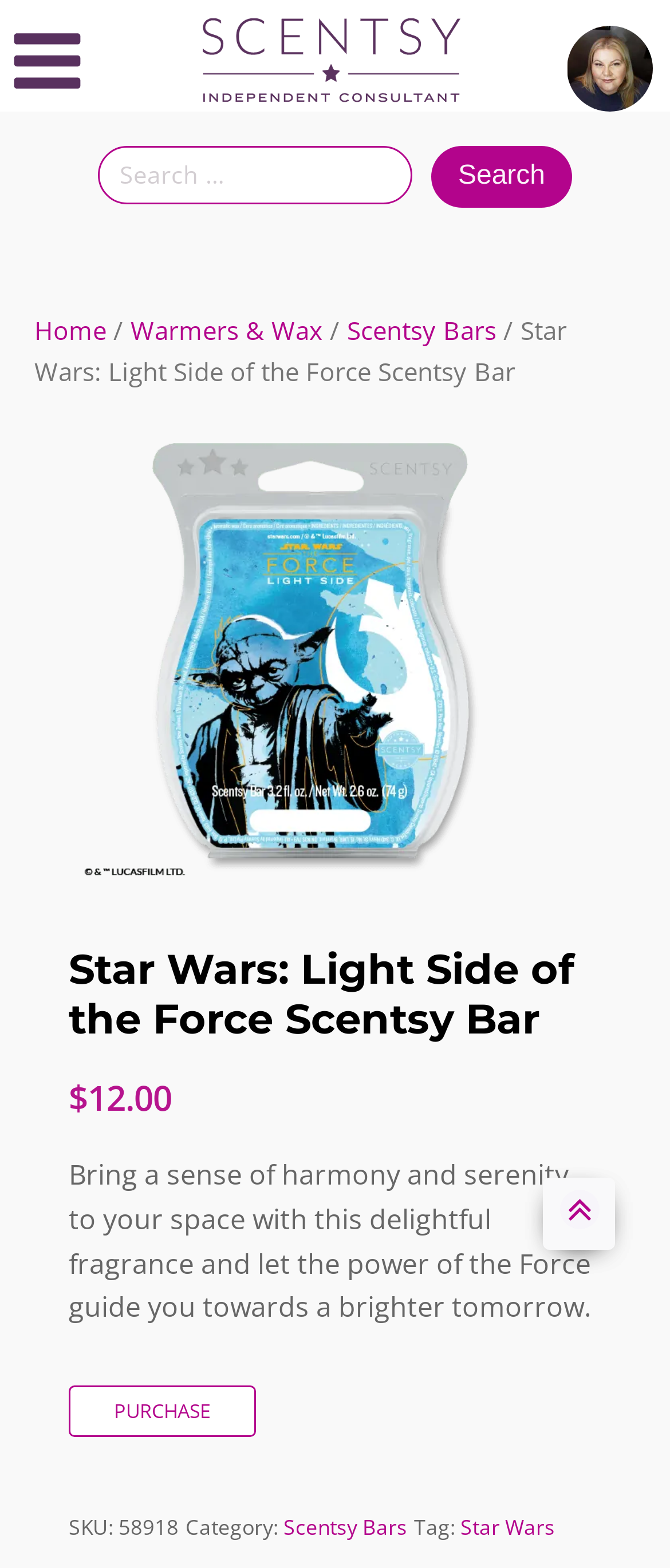Please answer the following question as detailed as possible based on the image: 
What is the SKU of the Star Wars Scentsy Bar?

I found the SKU of the Star Wars Scentsy Bar by looking at the product information section, where it says 'SKU:' followed by '58918'.